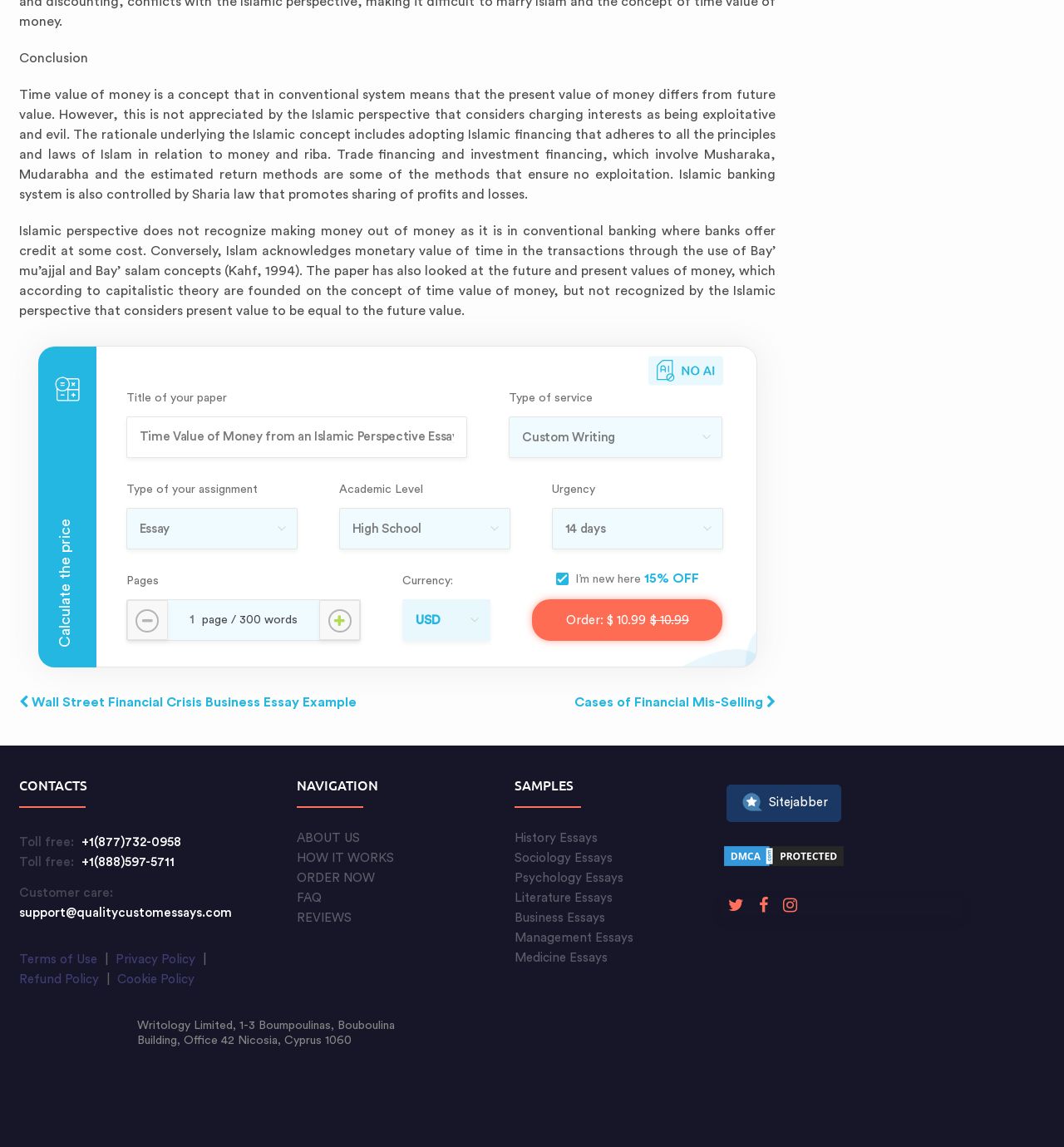Using the provided element description: "FAQ", identify the bounding box coordinates. The coordinates should be four floats between 0 and 1 in the order [left, top, right, bottom].

[0.279, 0.778, 0.302, 0.788]